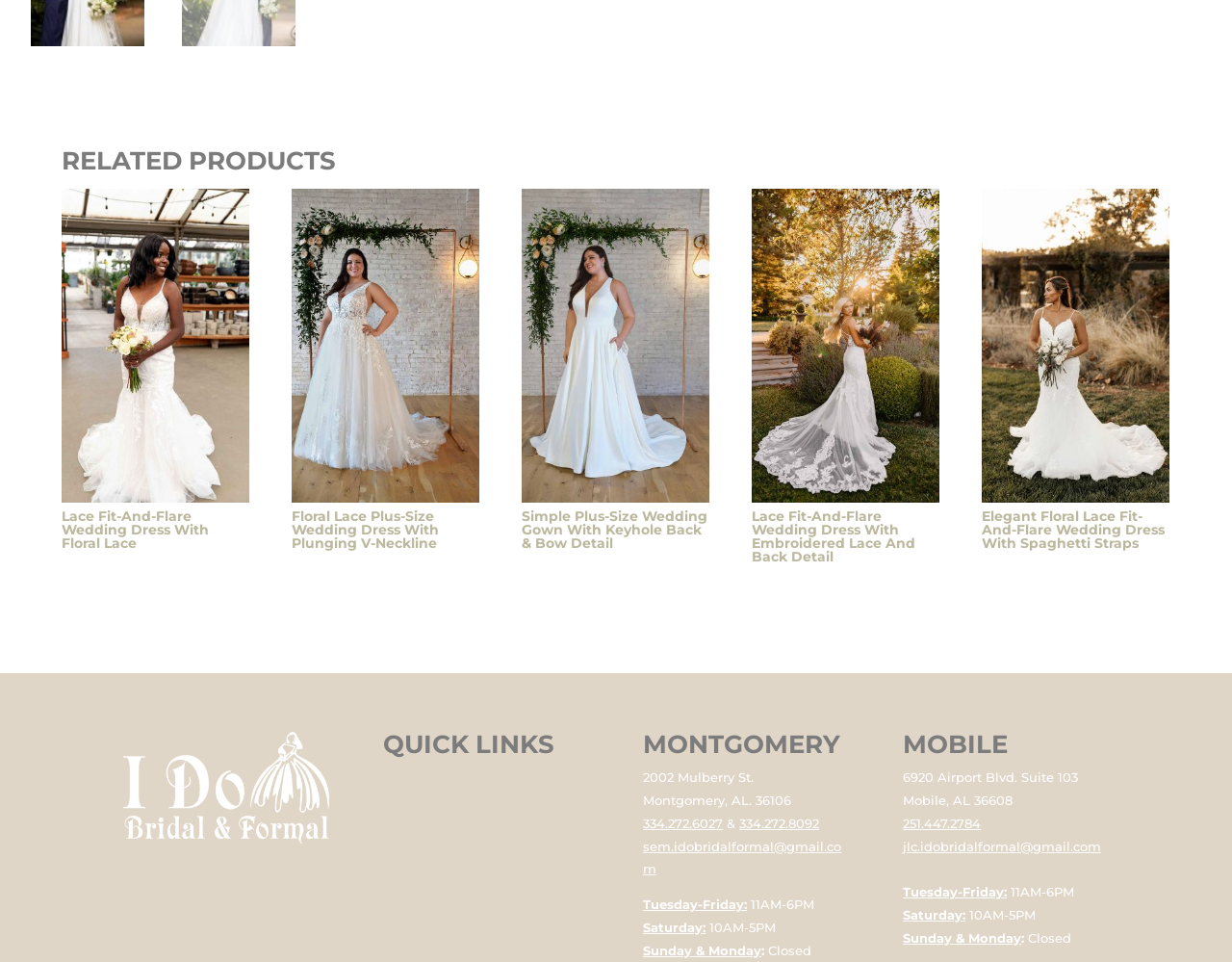Determine the bounding box coordinates of the clickable region to carry out the instruction: "View 'QUICK LINKS'".

[0.311, 0.761, 0.45, 0.797]